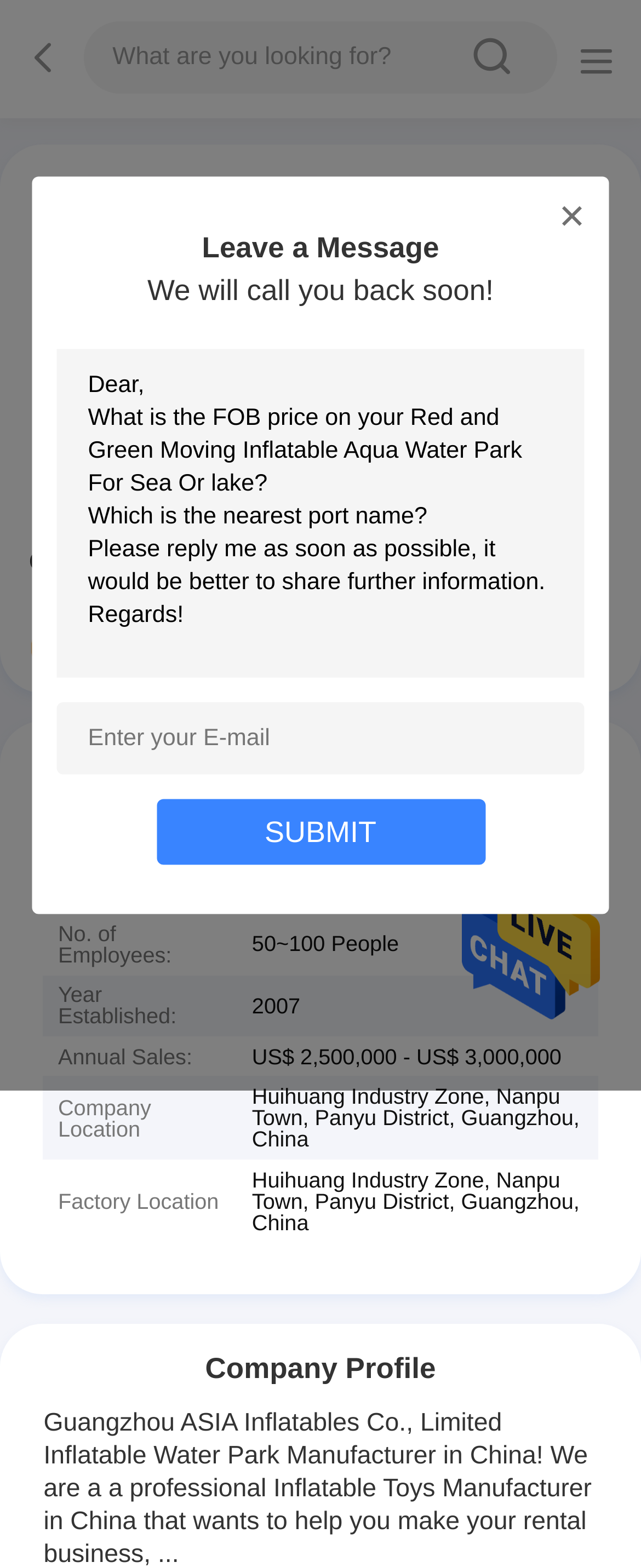Offer a detailed account of what is visible on the webpage.

This webpage appears to be a company profile page for Guangzhou Asia Inflatable Firm, a manufacturer of inflatable water parks and towable inflatables. 

At the top of the page, there is a search bar with a magnifying glass icon and a placeholder text "What are you looking for?" accompanied by a search button. On the top-right corner, there is a link with a Chinese character.

Below the search bar, there is a company profile image, which takes up most of the width of the page. 

Underneath the company profile image, there are eight buttons labeled "Go to slide 1" to "Go to slide 8", arranged horizontally. 

To the right of the company profile image, there is a section with the company name "Guangzhou Asia Inflatable Firm" in a large font, accompanied by a "Verified Supplier" badge and a "18 YEARS" label, indicating the company's experience in the industry.

Below this section, there is a table with the company's details, including company name, business type, brands, number of employees, year established, annual sales, and company location. 

On the left side of the page, there is a form with a heading "Leave a Message" and a text box where users can enter their message. Below the text box, there is a sample message from a customer inquiring about the price of a specific product. There are also two text boxes for users to enter their email address and a "SUBMIT" button.

At the bottom of the page, there is a link and a "Company Profile" heading.